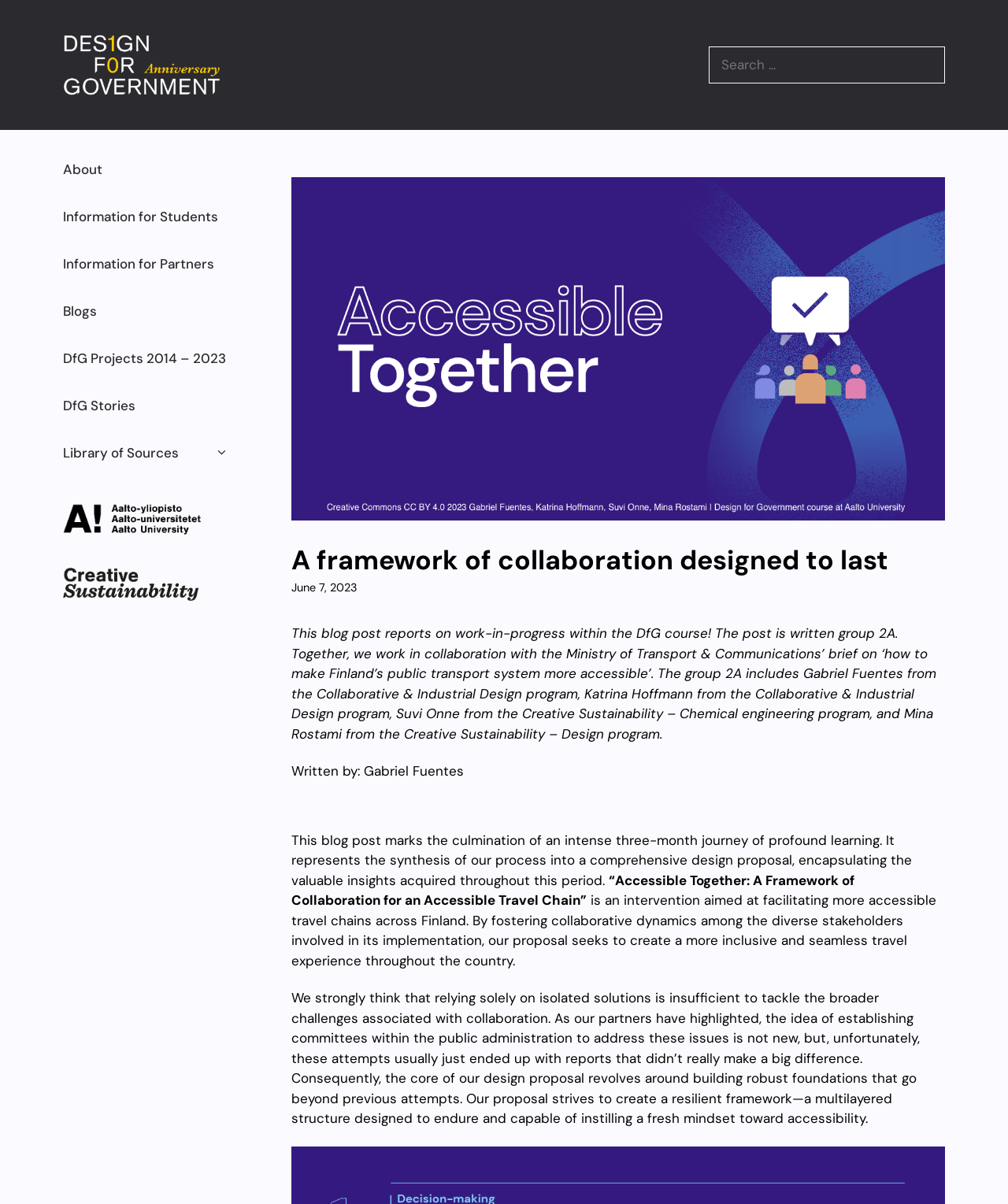Find the bounding box coordinates of the element I should click to carry out the following instruction: "View the DfG Projects".

[0.047, 0.278, 0.242, 0.317]